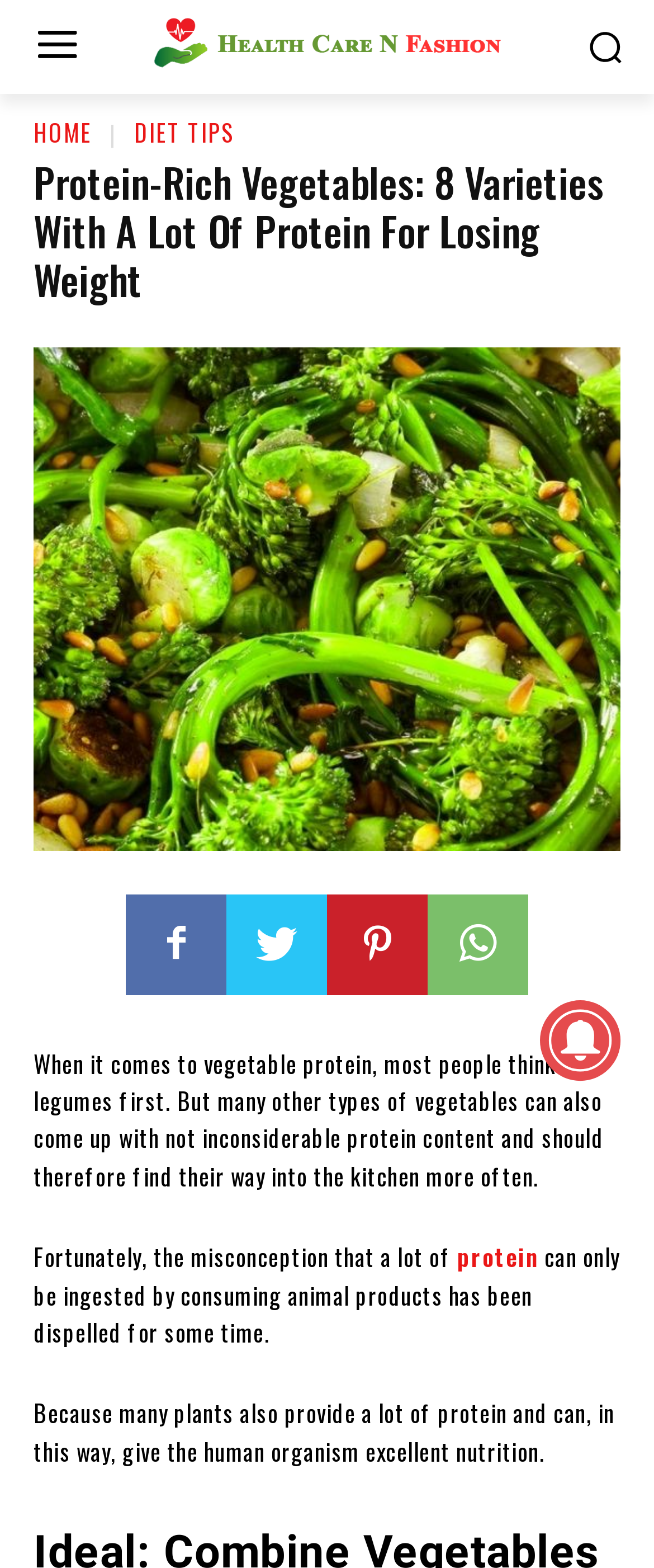Extract the bounding box coordinates of the UI element described: "aria-label="Search"". Provide the coordinates in the format [left, top, right, bottom] with values ranging from 0 to 1.

[0.854, 0.001, 0.995, 0.059]